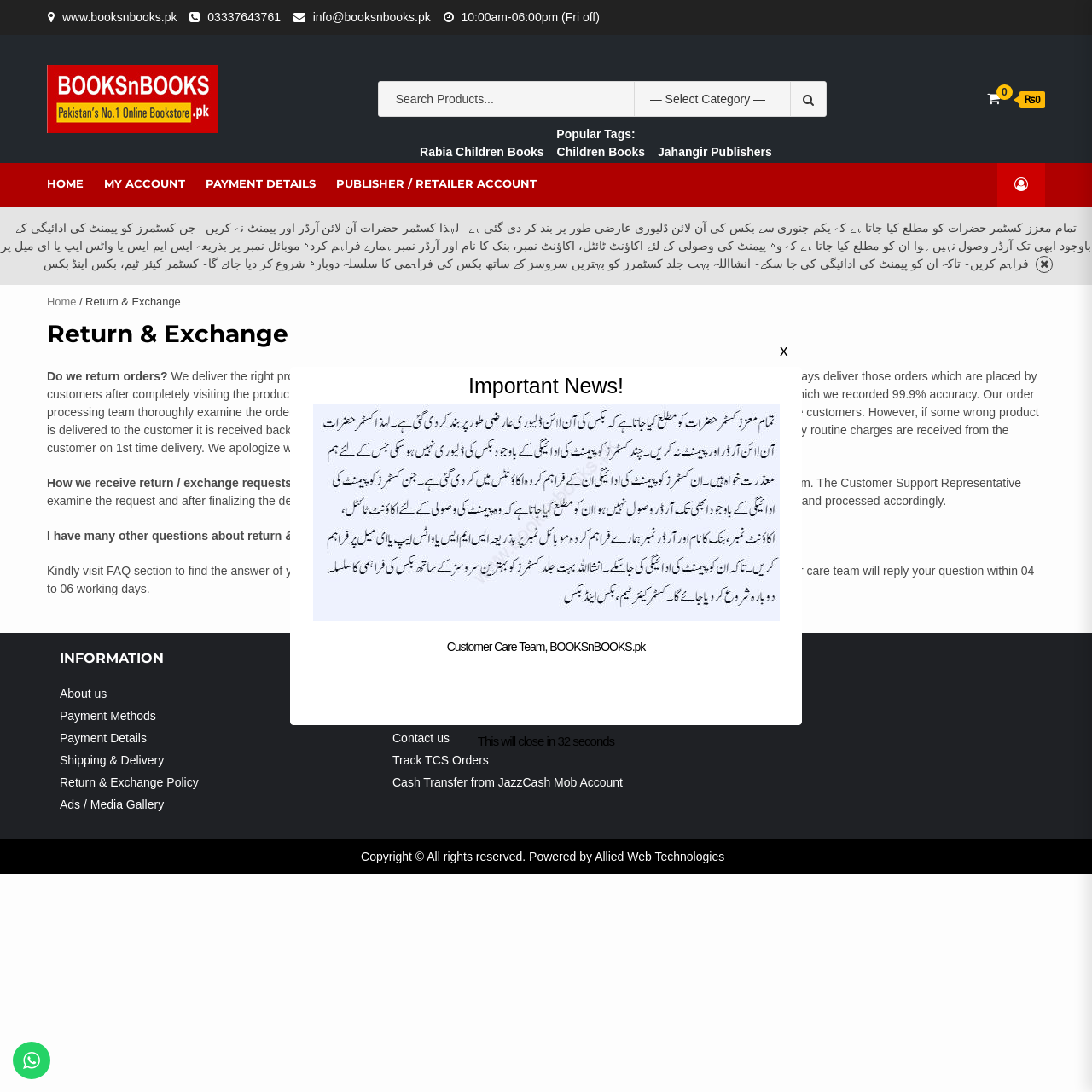Using details from the image, please answer the following question comprehensively:
What is the website's payment method?

I did not find any specific payment method mentioned on the webpage. However, there is a link to 'Payment Methods' in the INFORMATION section, which may provide more details.